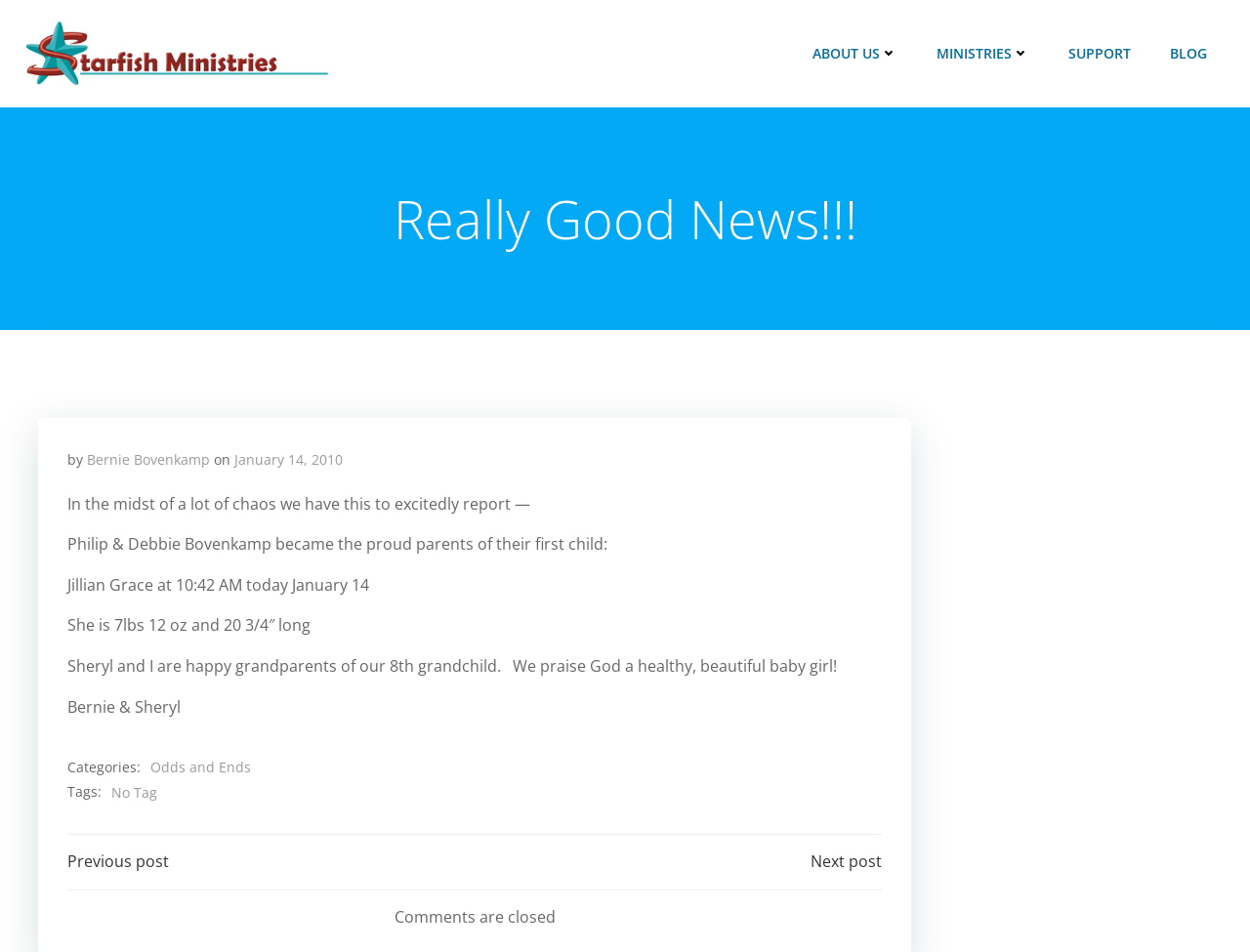Please indicate the bounding box coordinates of the element's region to be clicked to achieve the instruction: "Click the 'English' language link". Provide the coordinates as four float numbers between 0 and 1, i.e., [left, top, right, bottom].

None